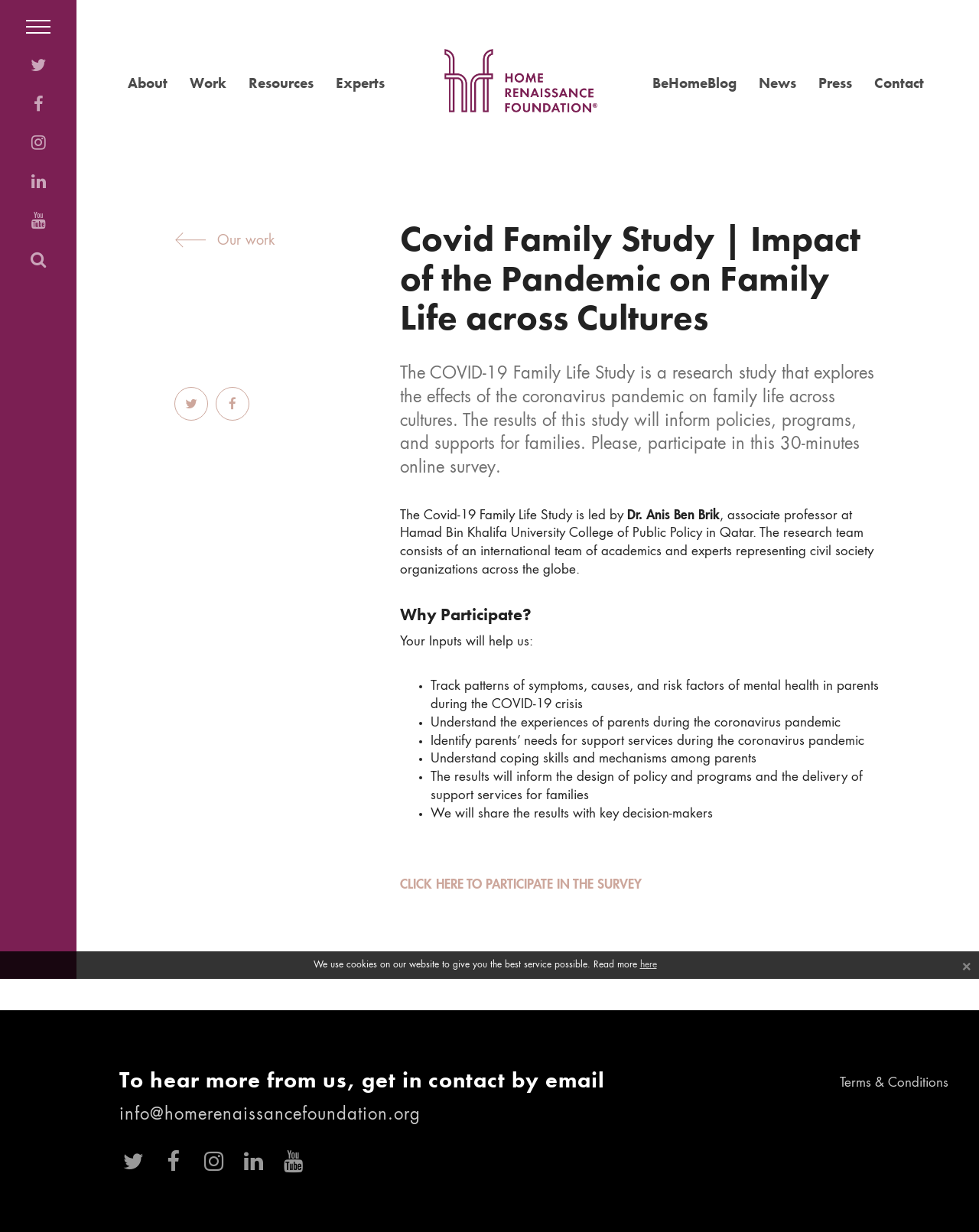Extract the primary header of the webpage and generate its text.

Covid Family Study | Impact of the Pandemic on Family Life across Cultures